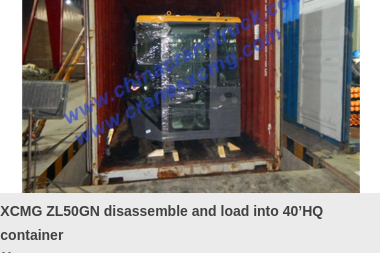Generate a comprehensive caption that describes the image.

The image displays the XCMG ZL50GN wheel loader, meticulously disassembled and loaded into a 40-foot high cube container. This container is positioned within a shipping facility, showcasing the careful packaging process necessary for transporting heavy machinery. The loader is prominently placed on wooden pallets, ensuring stability during transit. Additionally, the image captures the interior of the container, revealing the organized arrangement crucial for efficient loading and unloading. This represents a significant logistical operation, highlighting XCMG's commitment to professionalism in exports. The announcement of this order emphasizes advancements in global shipping practices for construction equipment.